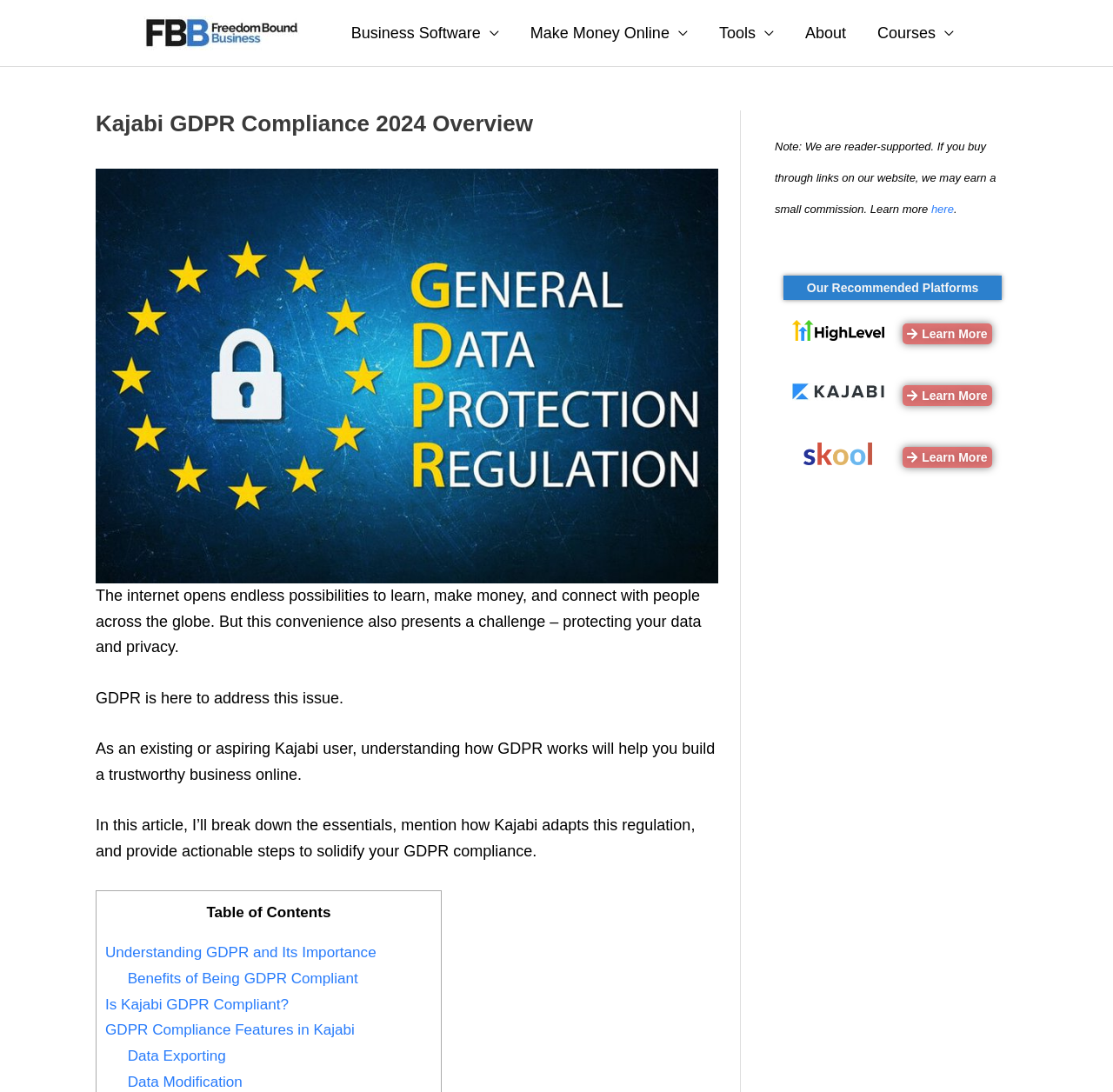Please determine the bounding box coordinates of the section I need to click to accomplish this instruction: "Click the 'Make Money Online' link".

[0.462, 0.0, 0.632, 0.061]